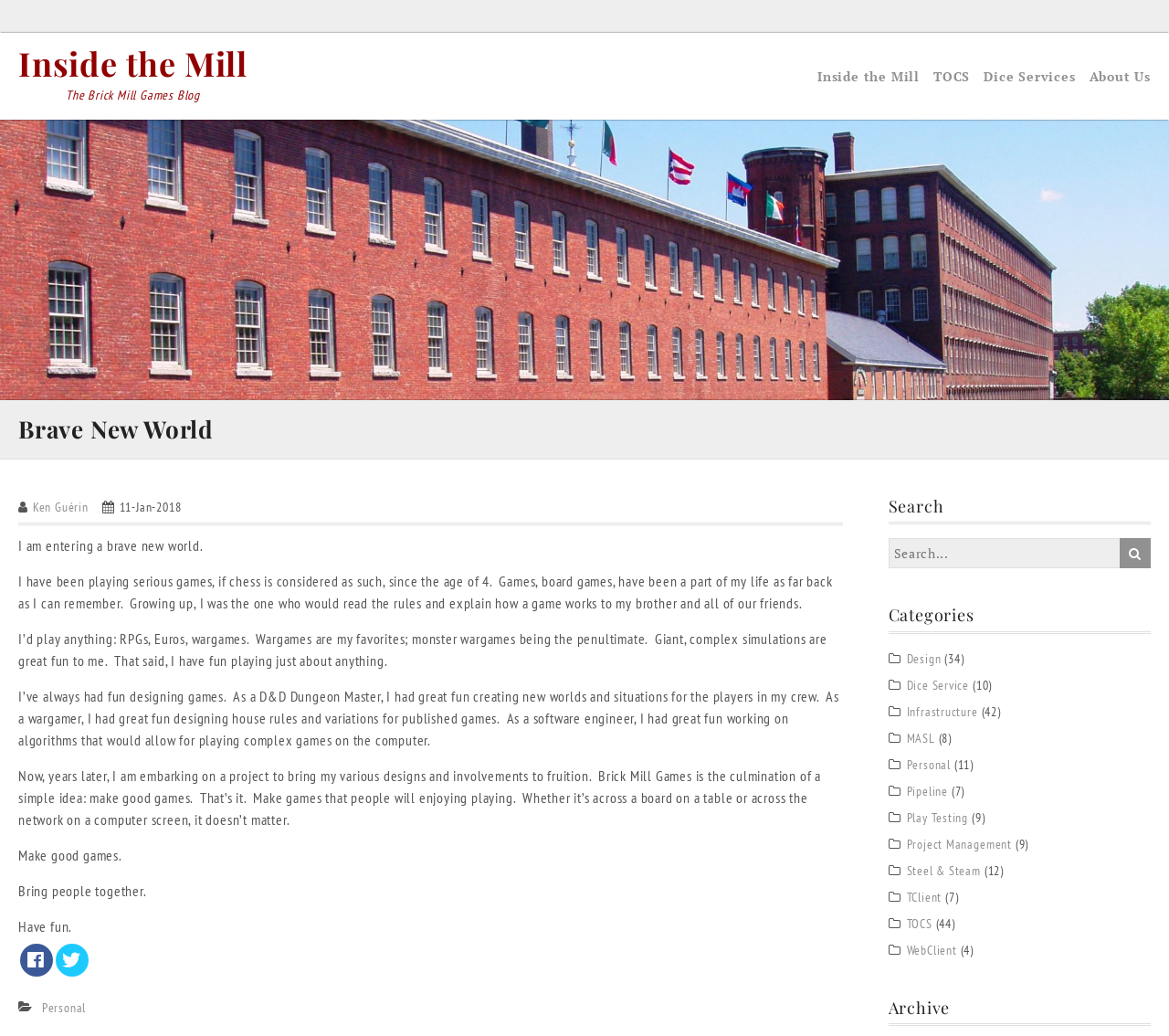Determine the bounding box coordinates for the area that should be clicked to carry out the following instruction: "Click the LinkedIn profile link".

None